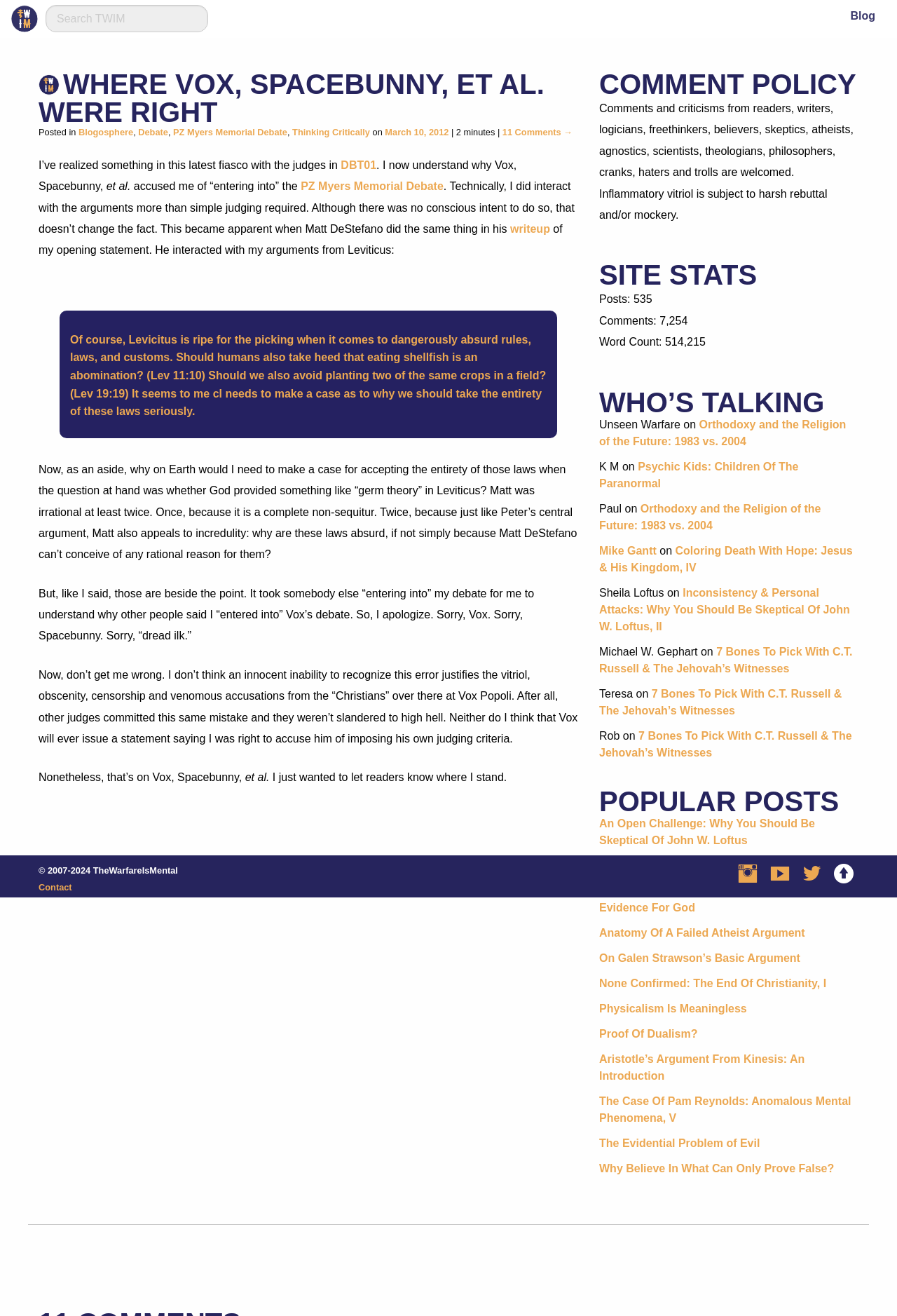Illustrate the webpage with a detailed description.

The webpage is titled "The Warfare Is Mental" and features a logo image at the top left corner. Below the logo, there is a search bar with a searchbox labeled "Search for:". On the top right corner, there is a link to the "Blog" section.

The main content of the webpage is an article with a heading "WHERE VOX, SPACEBUNNY, ET AL. WERE RIGHT". The article is divided into several sections, each with its own heading and text. The text is written in a conversational tone and discusses topics such as debates, arguments, and apologies.

There are several links throughout the article, including links to other articles, debates, and websites. Some of the links are labeled with descriptive text, while others are simply labeled with the title of the linked page.

Below the article, there are several sections with headings such as "COMMENT POLICY", "SITE STATS", "WHO'S TALKING", and "POPULAR POSTS". The "COMMENT POLICY" section outlines the rules for commenting on the website, while the "SITE STATS" section displays statistics about the website, including the number of posts, comments, and word count. The "WHO'S TALKING" section lists recent comments and discussions on the website, and the "POPULAR POSTS" section lists the most popular articles on the website.

At the very bottom of the webpage, there is a separator line and a copyright notice that reads "© 2007-2024".